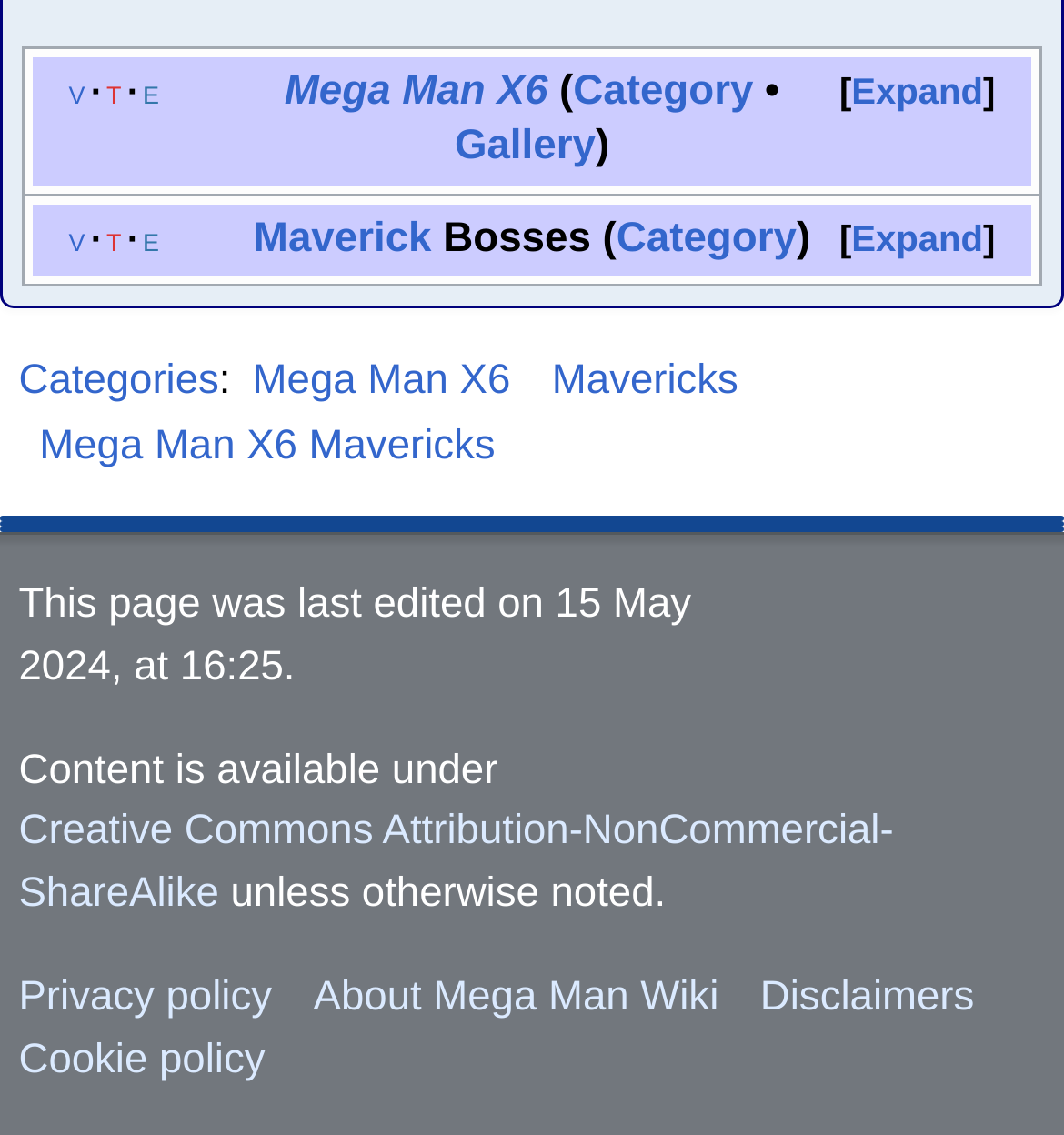Identify the bounding box coordinates for the element you need to click to achieve the following task: "View Maverick Bosses category". Provide the bounding box coordinates as four float numbers between 0 and 1, in the form [left, top, right, bottom].

[0.789, 0.187, 0.935, 0.235]